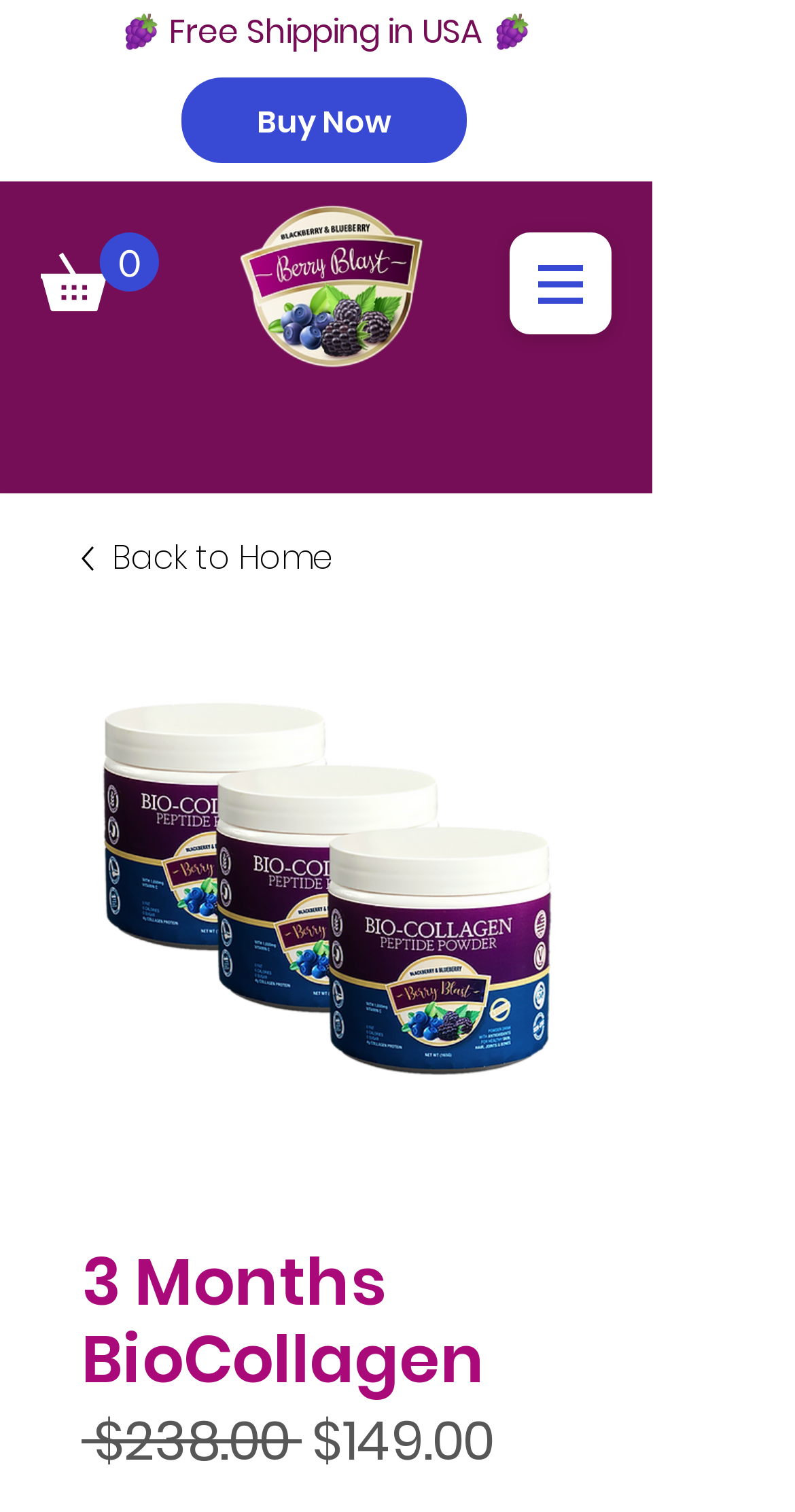Is there a navigation menu on the webpage?
Using the visual information, respond with a single word or phrase.

Yes